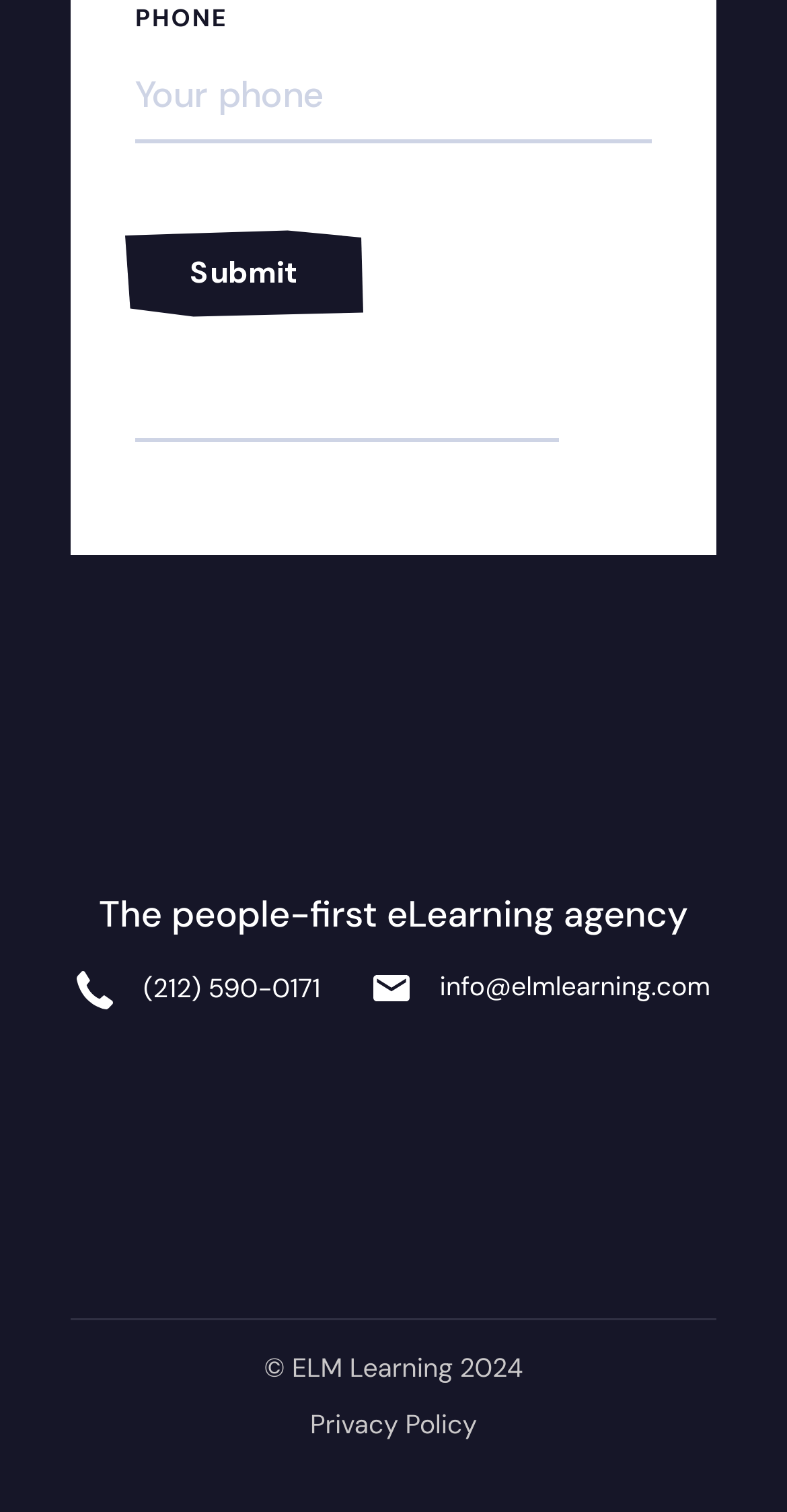How many social media links are there?
Based on the image, answer the question with as much detail as possible.

There are four social media links: Facebook, Twitter, LinkedIn, and Instagram, each with an image and a link.